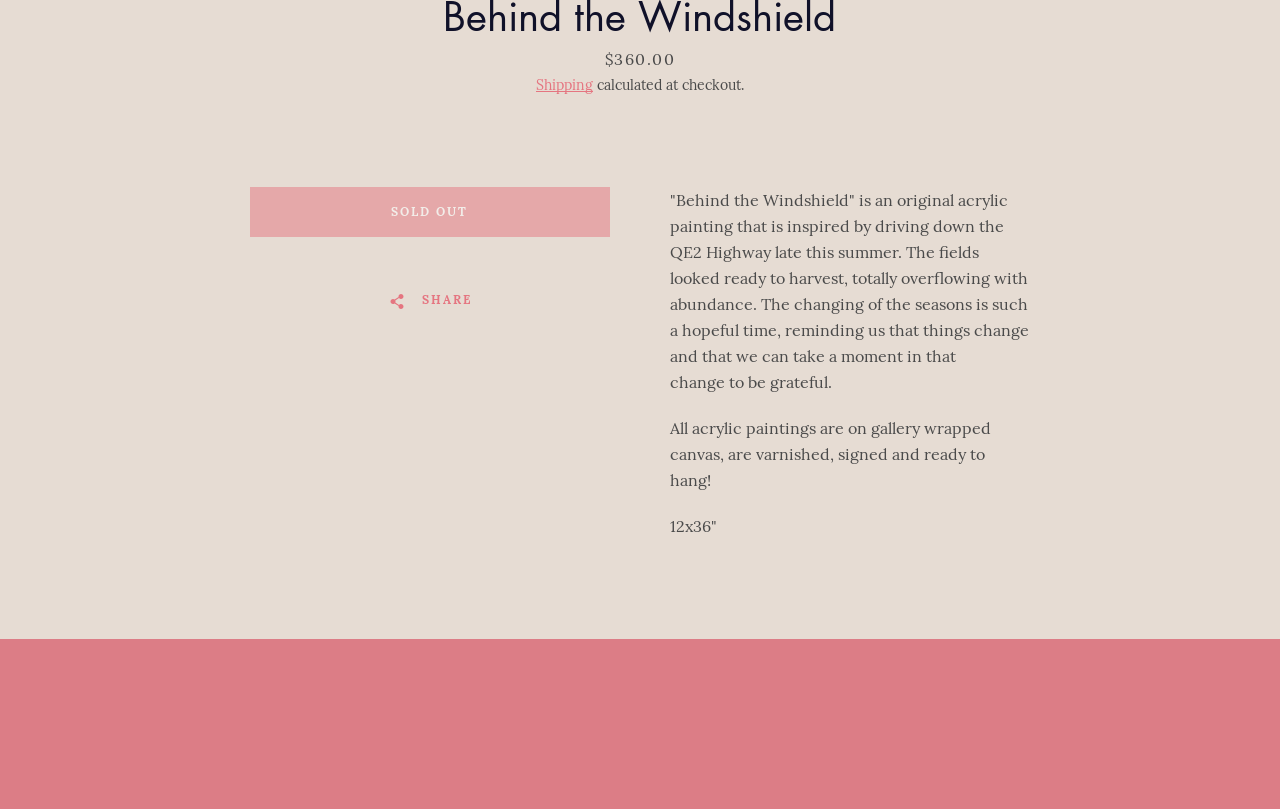Based on the element description: "Contact Us", identify the bounding box coordinates for this UI element. The coordinates must be four float numbers between 0 and 1, listed as [left, top, right, bottom].

[0.141, 0.478, 0.208, 0.497]